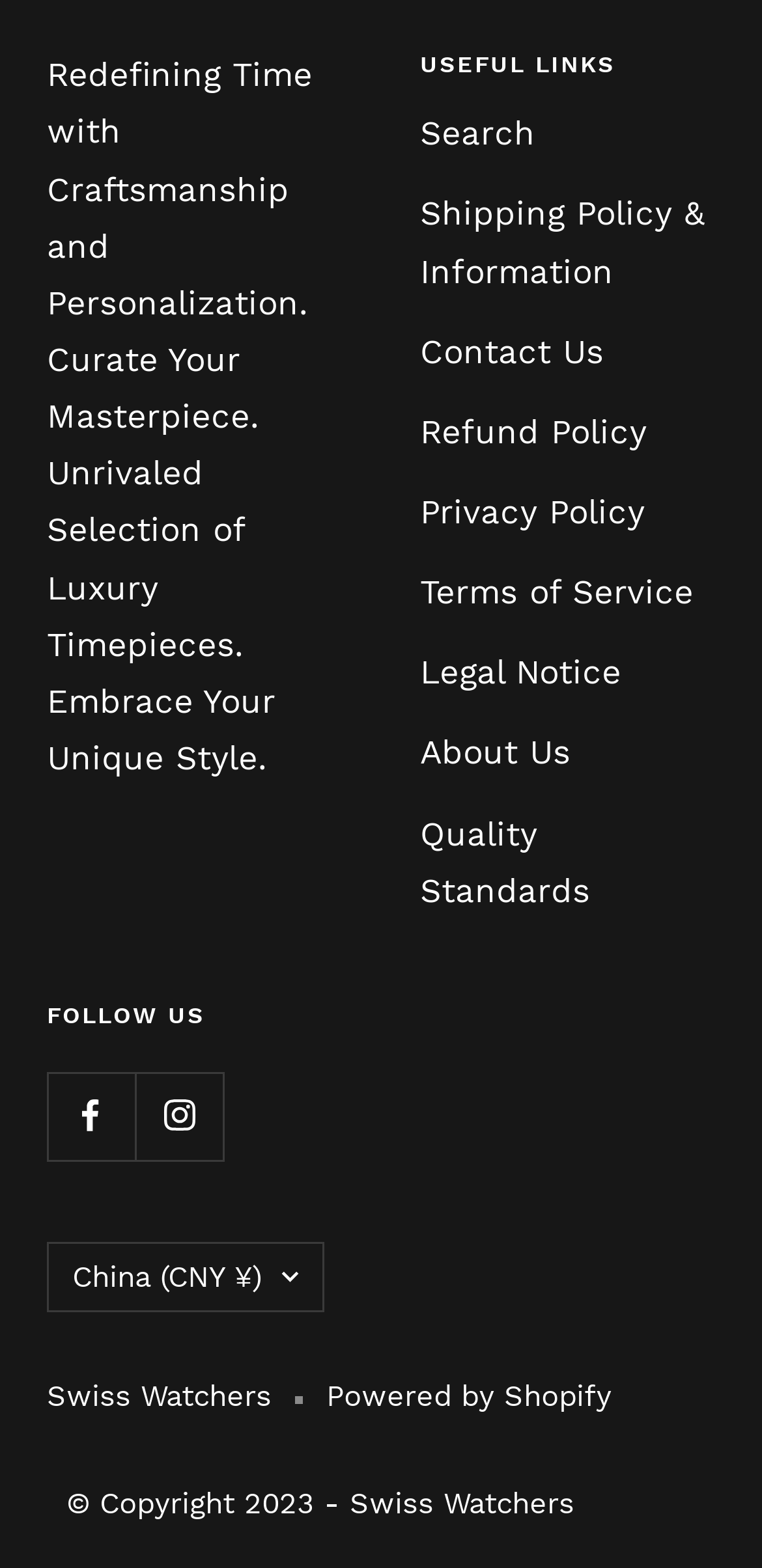What is the name of the company that powers this website?
Please use the visual content to give a single word or phrase answer.

Shopify